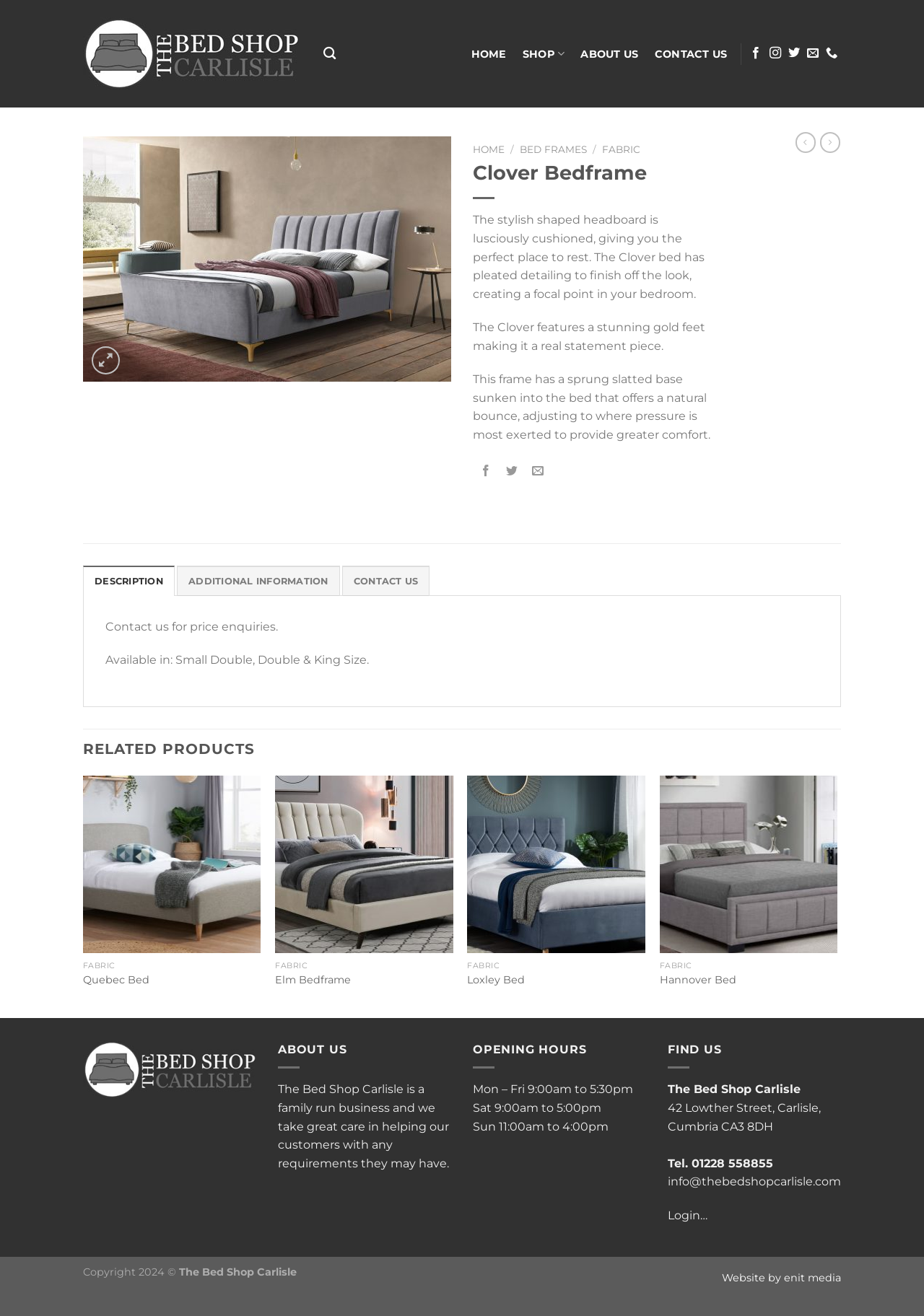Please determine the bounding box coordinates of the element to click in order to execute the following instruction: "Go to the 'DESCRIPTION' tab". The coordinates should be four float numbers between 0 and 1, specified as [left, top, right, bottom].

[0.09, 0.43, 0.189, 0.453]